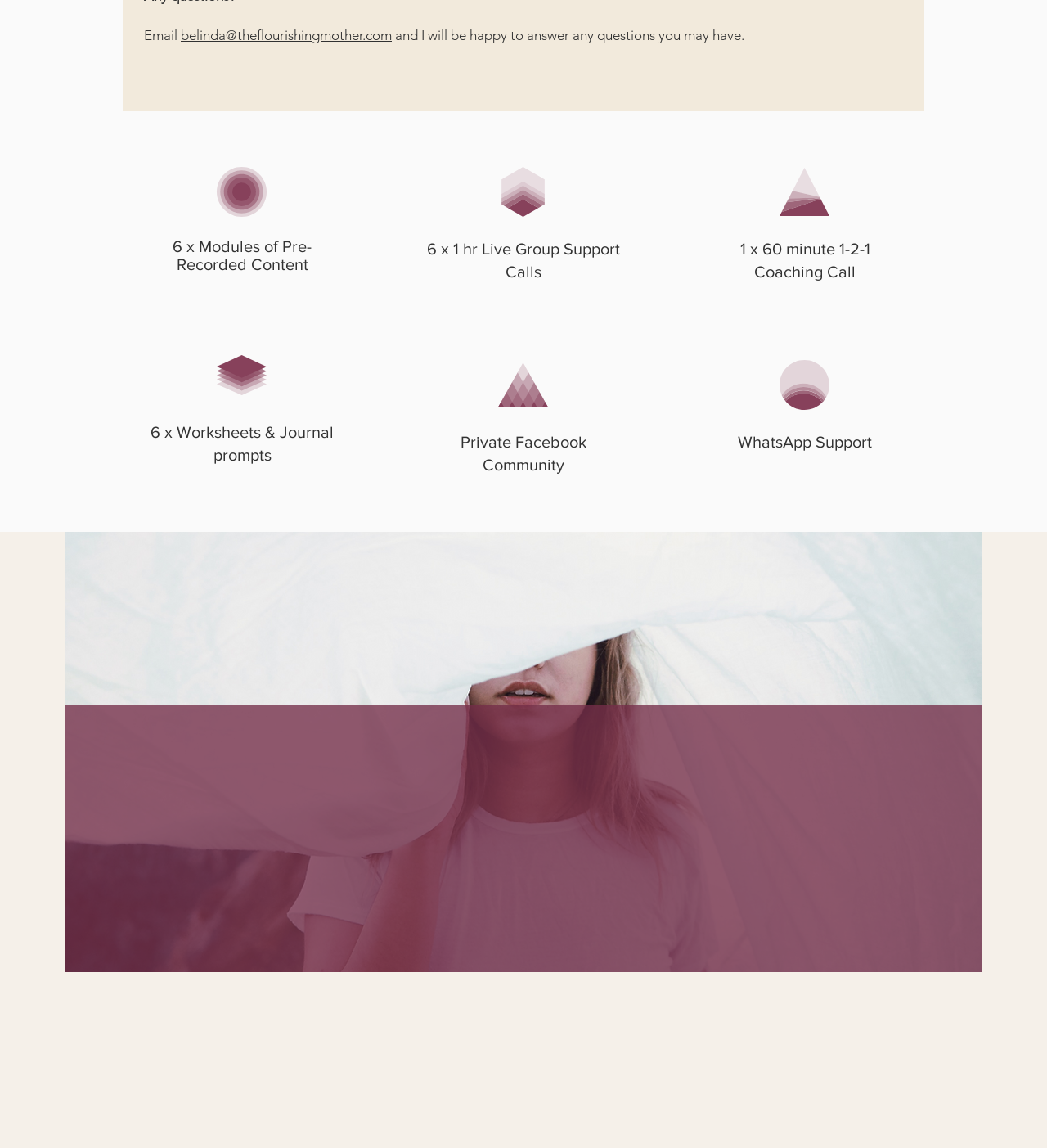Using the provided element description: "The Village", identify the bounding box coordinates. The coordinates should be four floats between 0 and 1 in the order [left, top, right, bottom].

[0.505, 0.935, 0.587, 0.953]